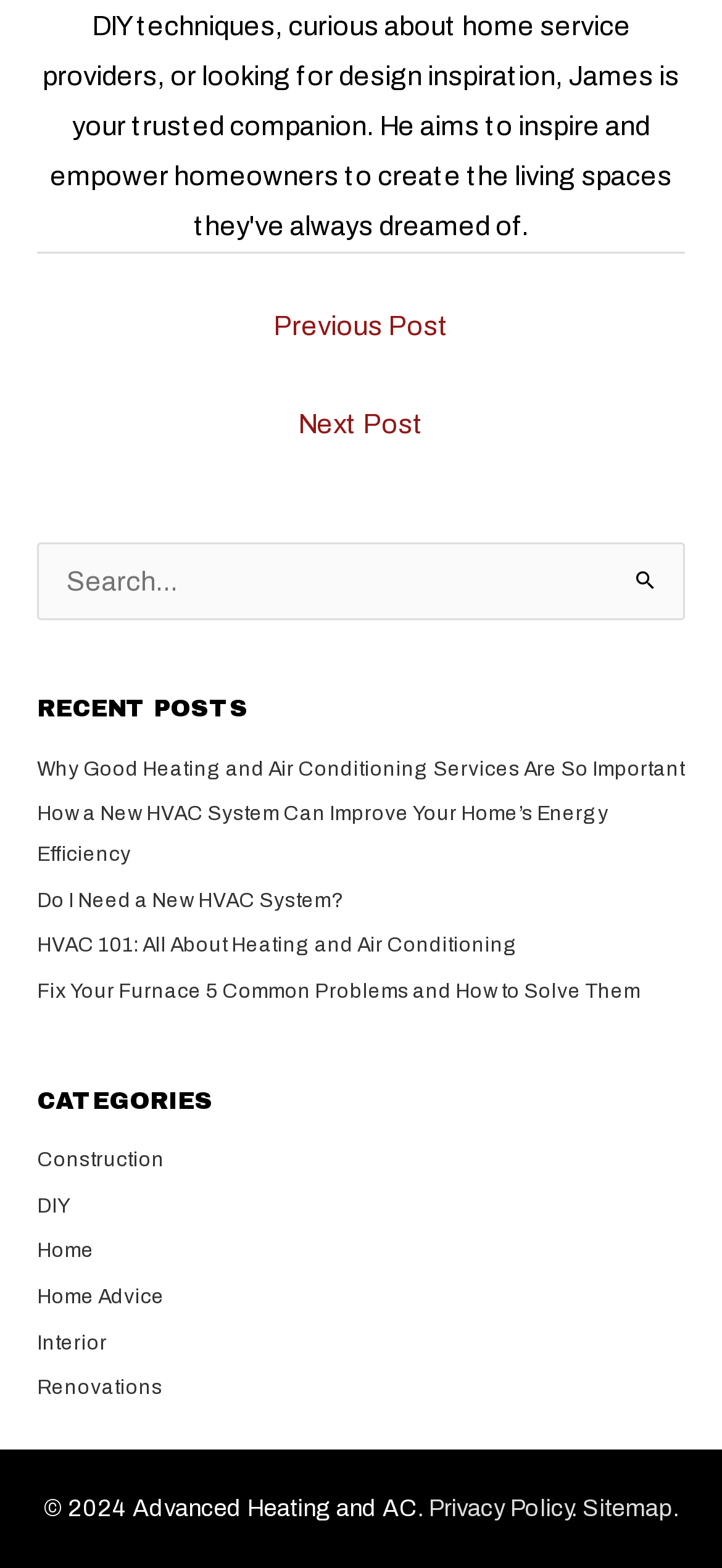What type of posts are listed under 'RECENT POSTS'?
Please provide a detailed and thorough answer to the question.

The links listed under 'RECENT POSTS' have titles related to heating, ventilation, and air conditioning (HVAC) systems, such as 'Why Good Heating and Air Conditioning Services Are So Important' and 'How a New HVAC System Can Improve Your Home’s Energy Efficiency'.